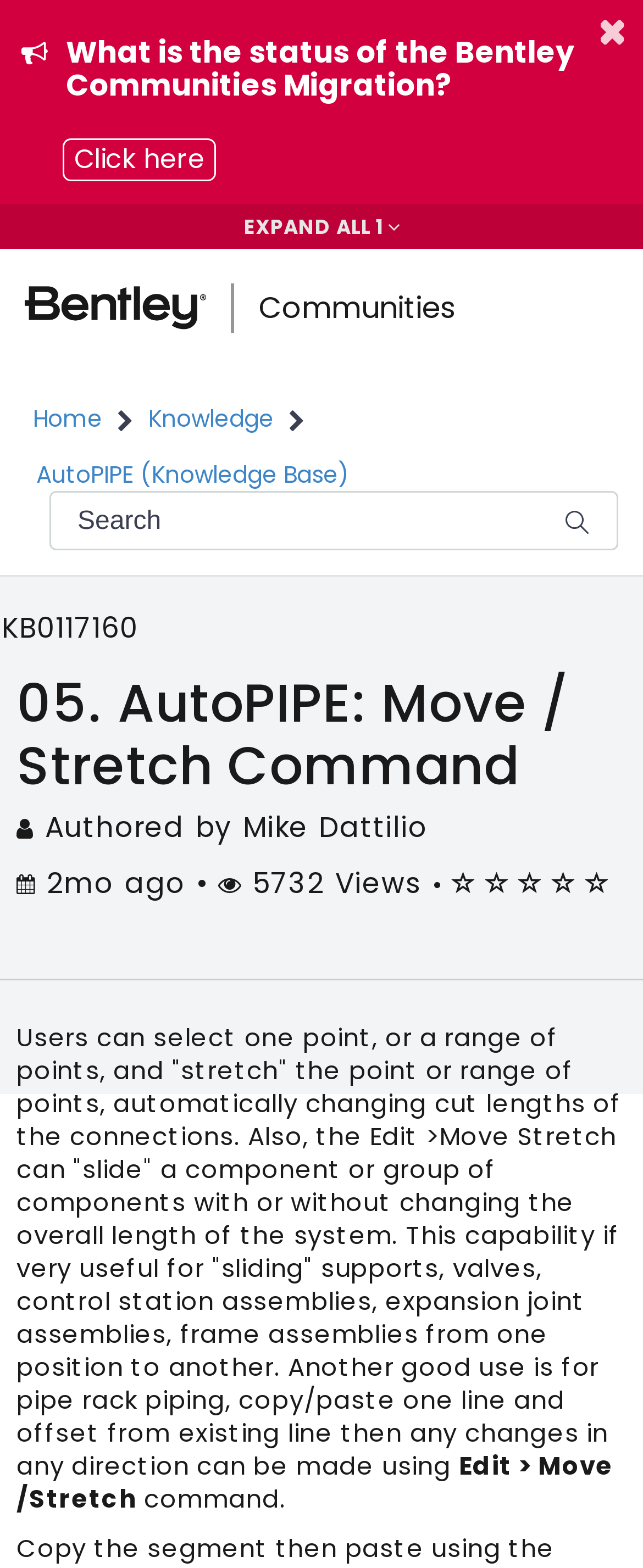Find the bounding box coordinates for the HTML element described in this sentence: "Games". Provide the coordinates as four float numbers between 0 and 1, in the format [left, top, right, bottom].

None